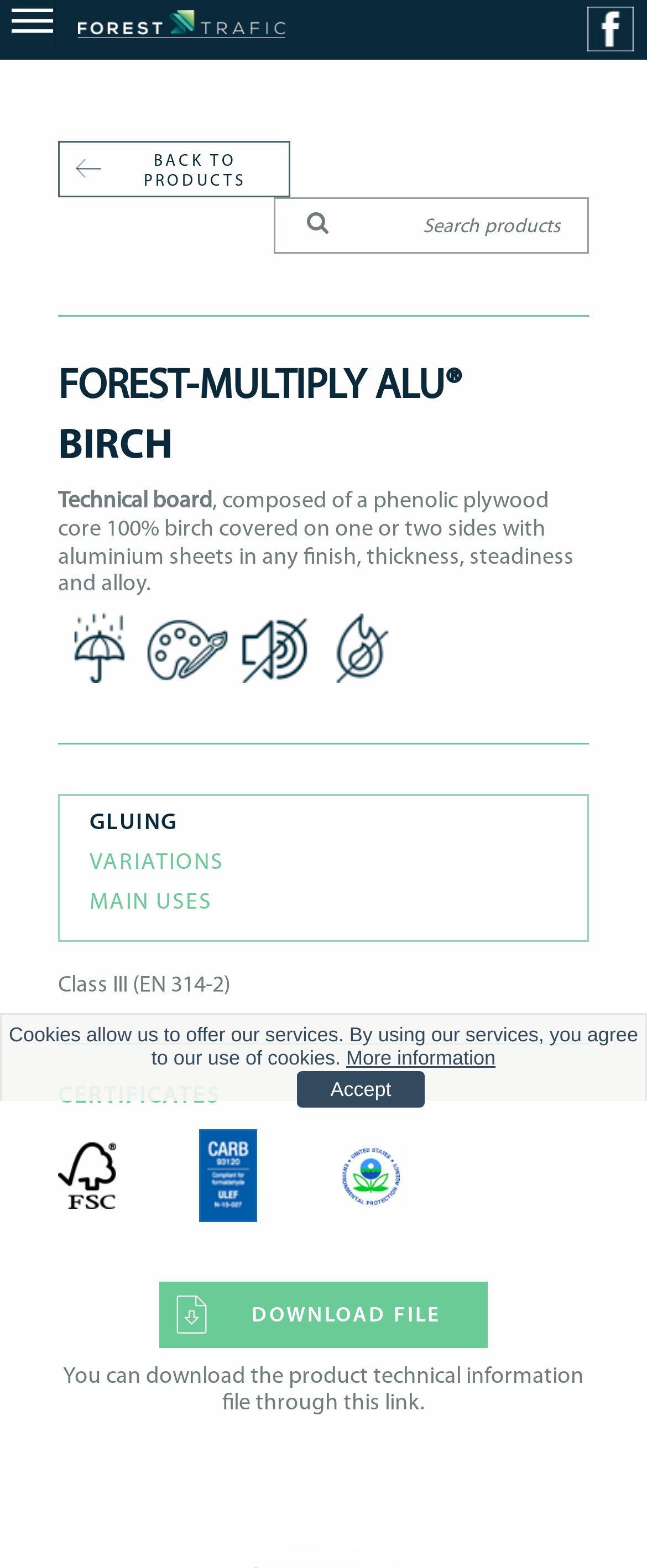Specify the bounding box coordinates of the area to click in order to follow the given instruction: "search for something."

[0.813, 0.09, 0.91, 0.126]